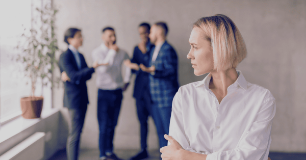How many men are in the background?
Answer the question in a detailed and comprehensive manner.

The caption states that a group of four men are engaged in an animated discussion in the background, hinting at a dynamic workplace atmosphere.